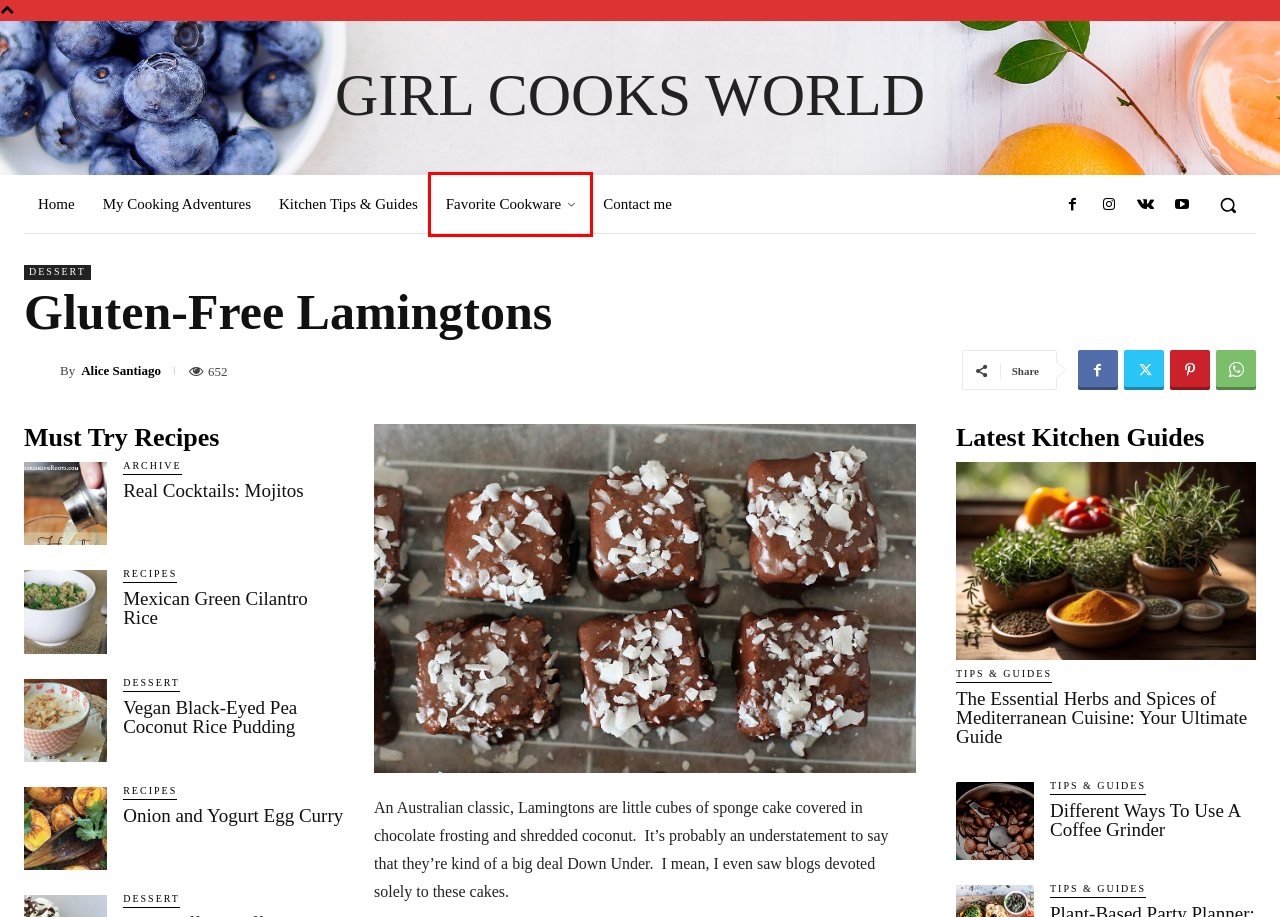Observe the screenshot of a webpage with a red bounding box around an element. Identify the webpage description that best fits the new page after the element inside the bounding box is clicked. The candidates are:
A. Alice Santiago, Author at Girl Cooks World
B. Contact me
C. Mexican Green Cilantro Rice
D. Archive Archives - Girl Cooks World
E. Cookware Archives - Girl Cooks World
F. The Essential Herbs and Spices of Mediterranean Cuisine: Your Ultimate Guide
G. Girl Cooks World - Global Cuisine, Cooking Tips, Must-haves & Ideas
H. Real Cocktails: Mojitos

E